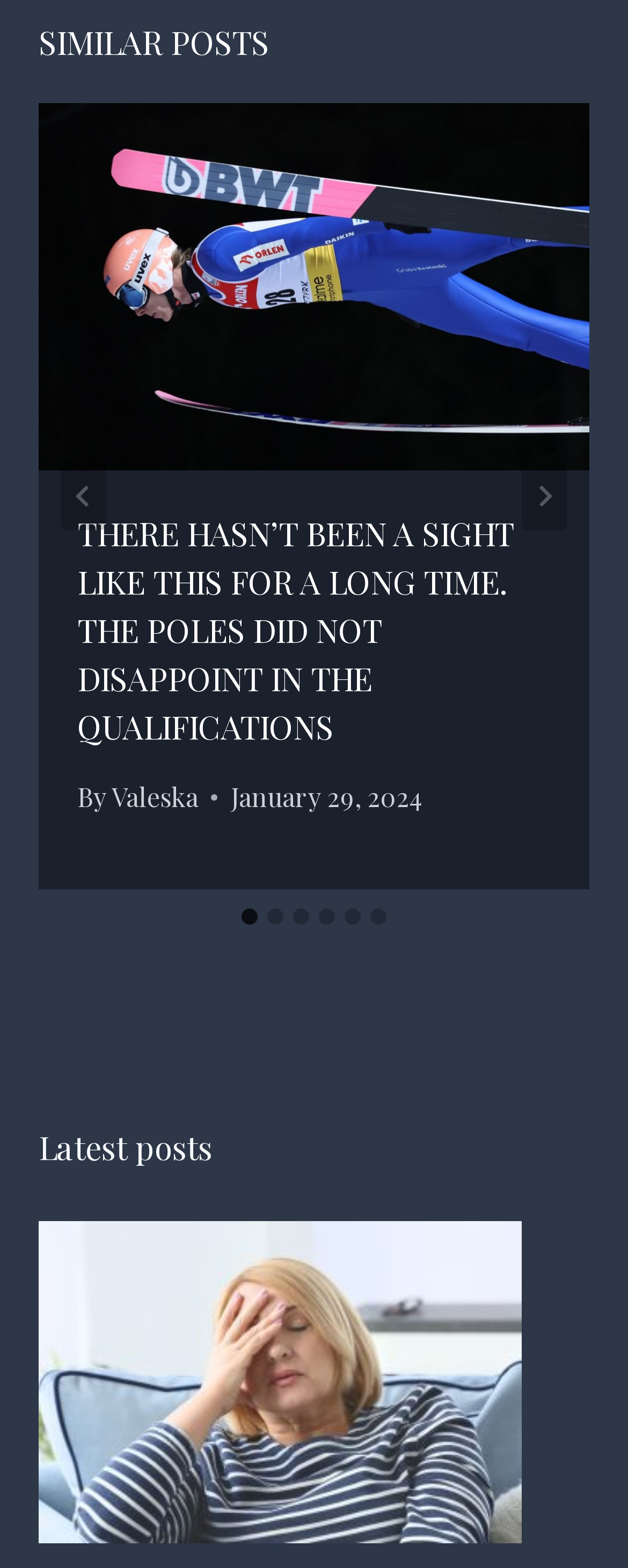Find and specify the bounding box coordinates that correspond to the clickable region for the instruction: "View next post".

[0.831, 0.295, 0.903, 0.338]